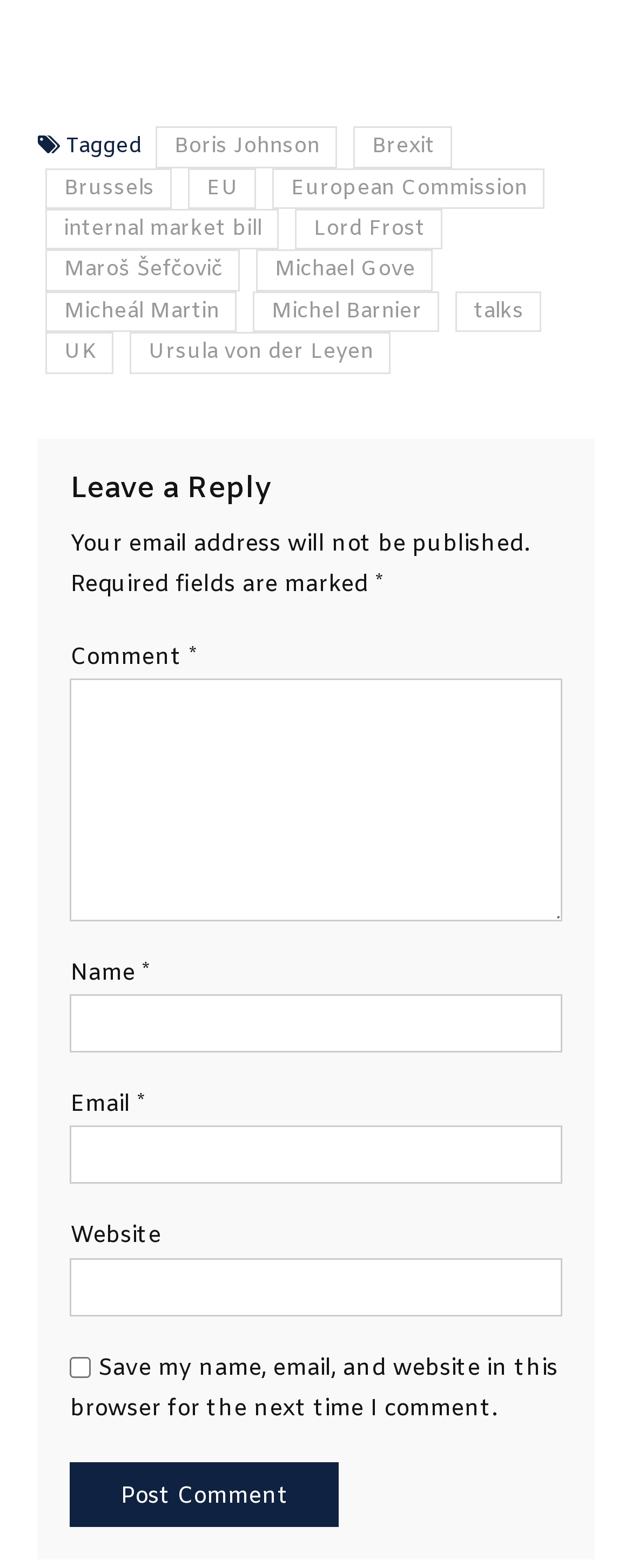Indicate the bounding box coordinates of the clickable region to achieve the following instruction: "Send a fax."

None